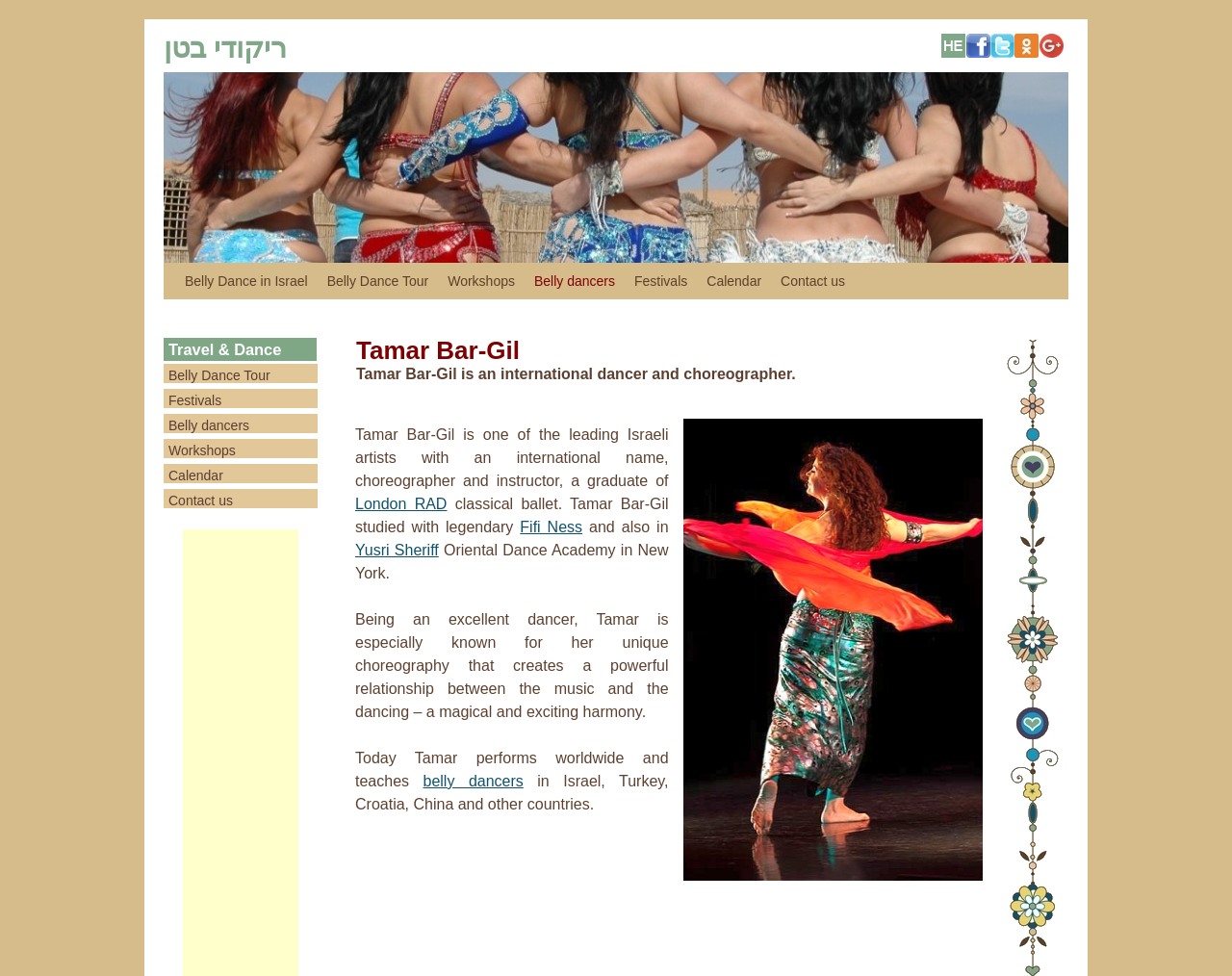What is Tamar Bar-Gil's profession?
Give a single word or phrase as your answer by examining the image.

Dancer and choreographer